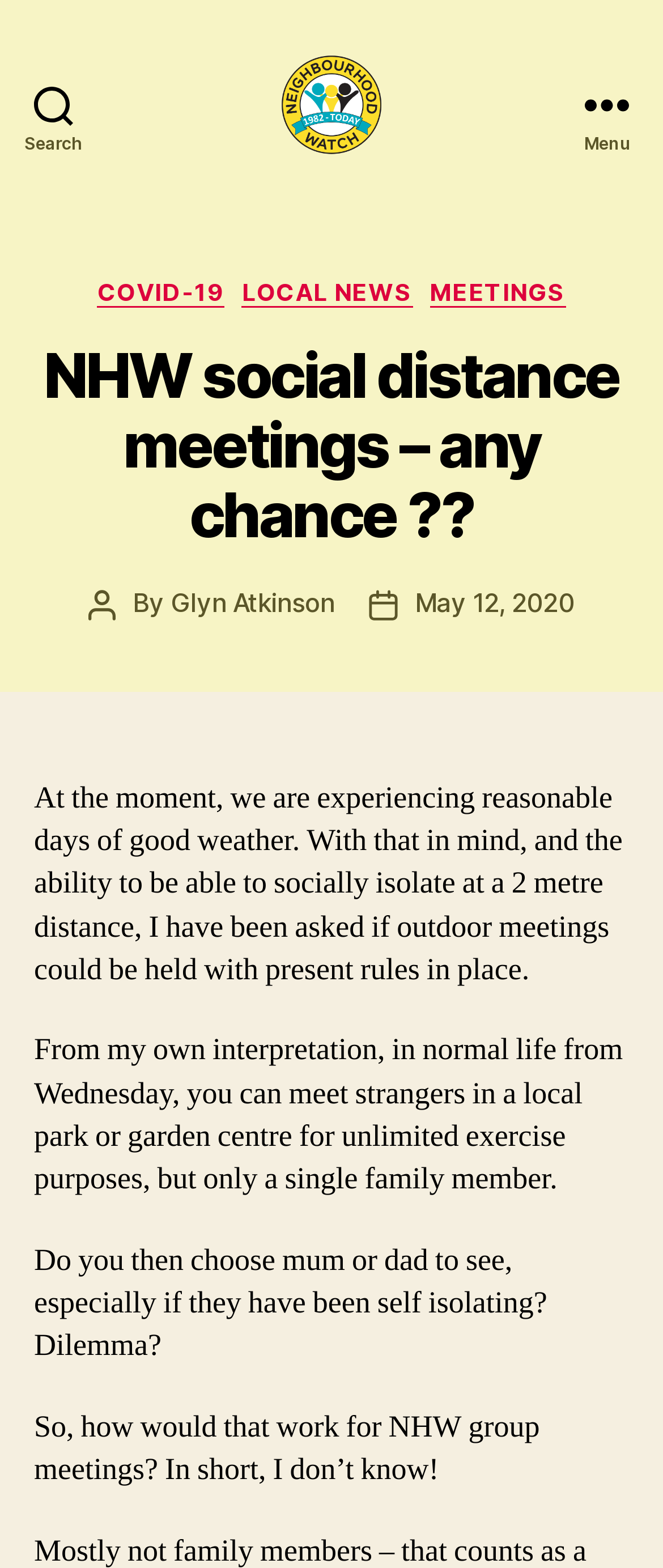Find the bounding box of the UI element described as: "Local News". The bounding box coordinates should be given as four float values between 0 and 1, i.e., [left, top, right, bottom].

[0.365, 0.177, 0.622, 0.197]